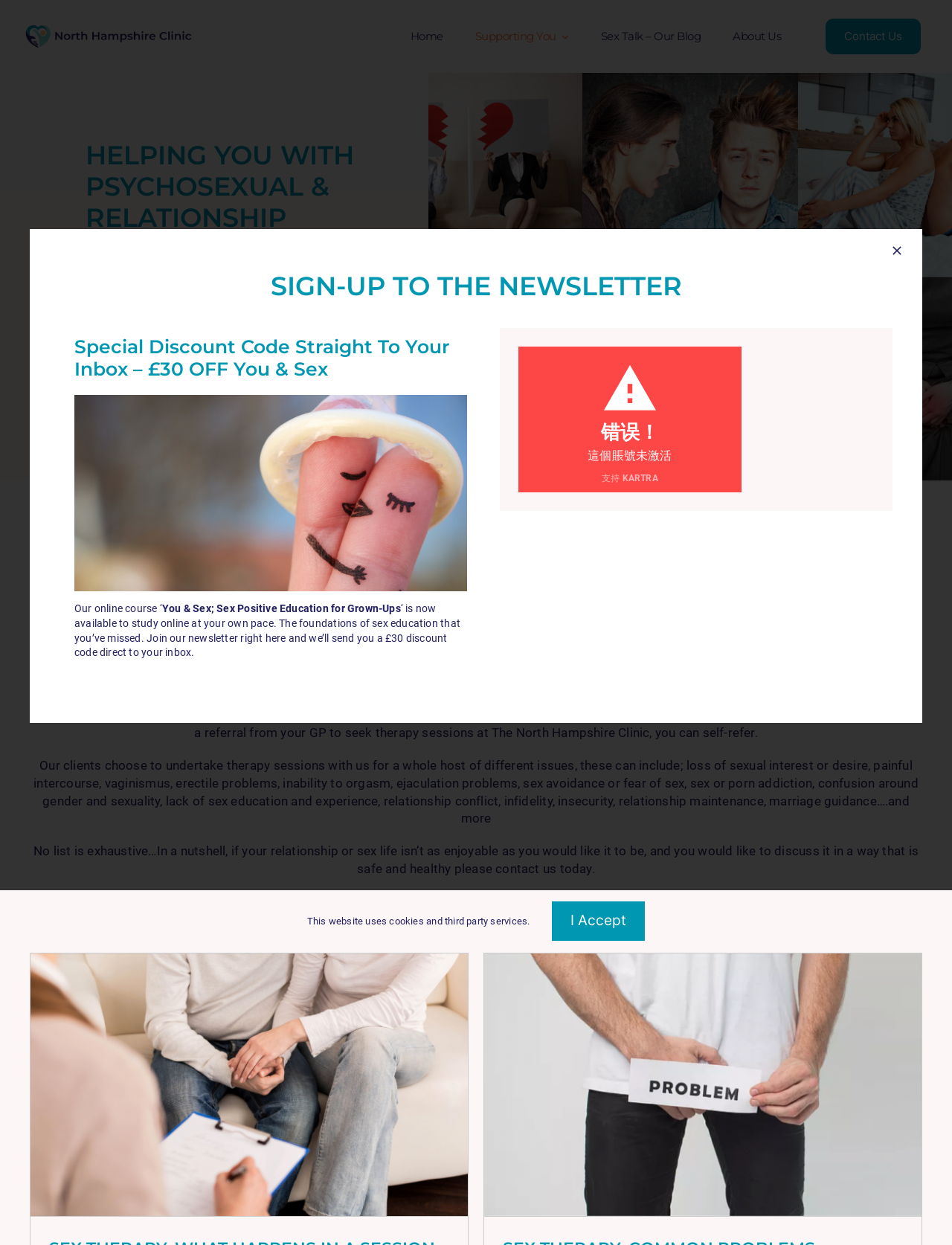Give a short answer to this question using one word or a phrase:
What is the purpose of the therapy sessions?

To explore and assess sexual problems